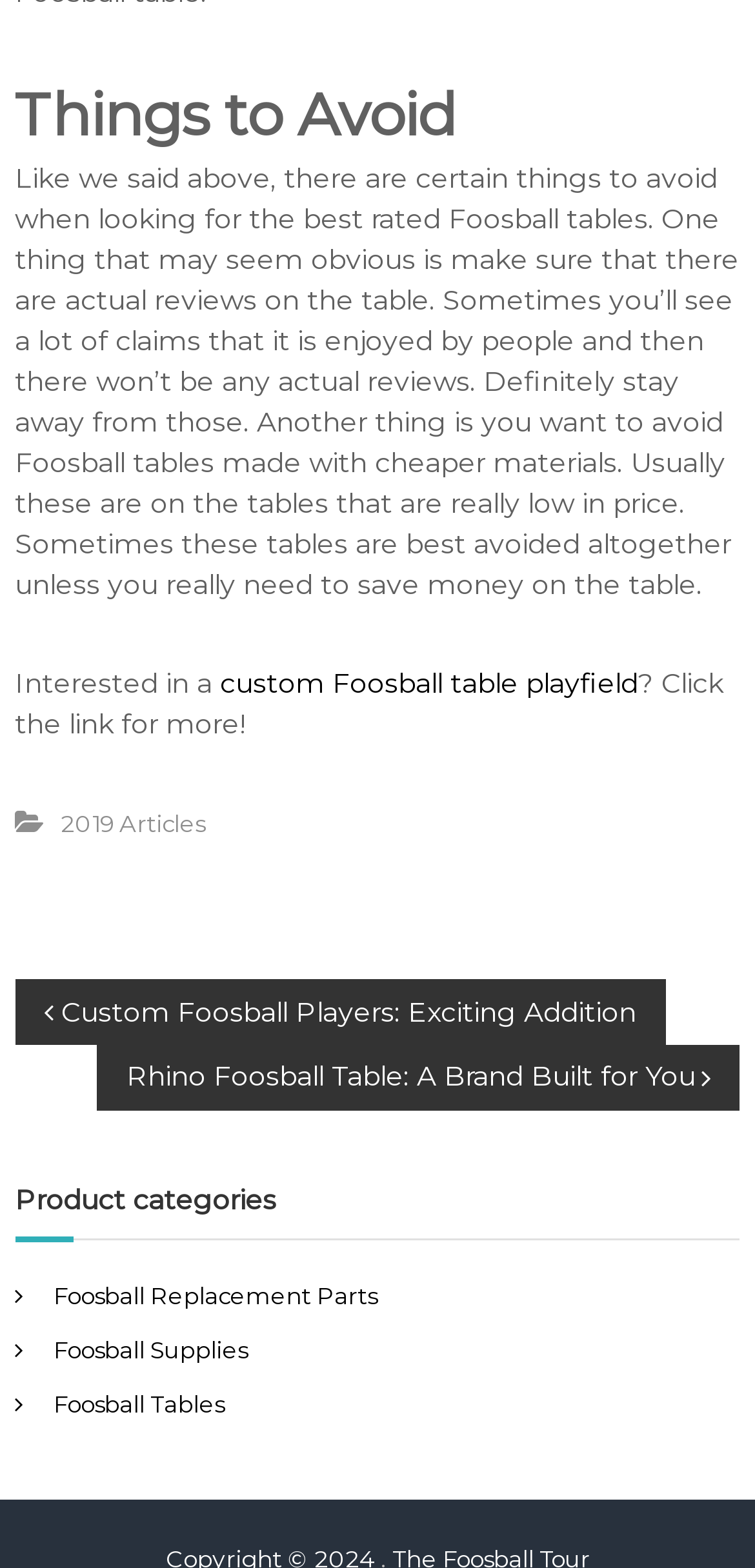What is the purpose of the link 'custom Foosball table playfield'?
Please answer the question with a detailed and comprehensive explanation.

The link 'custom Foosball table playfield' is likely intended to provide more information or details about custom Foosball tables, as it is mentioned in the context of being interested in such a topic.